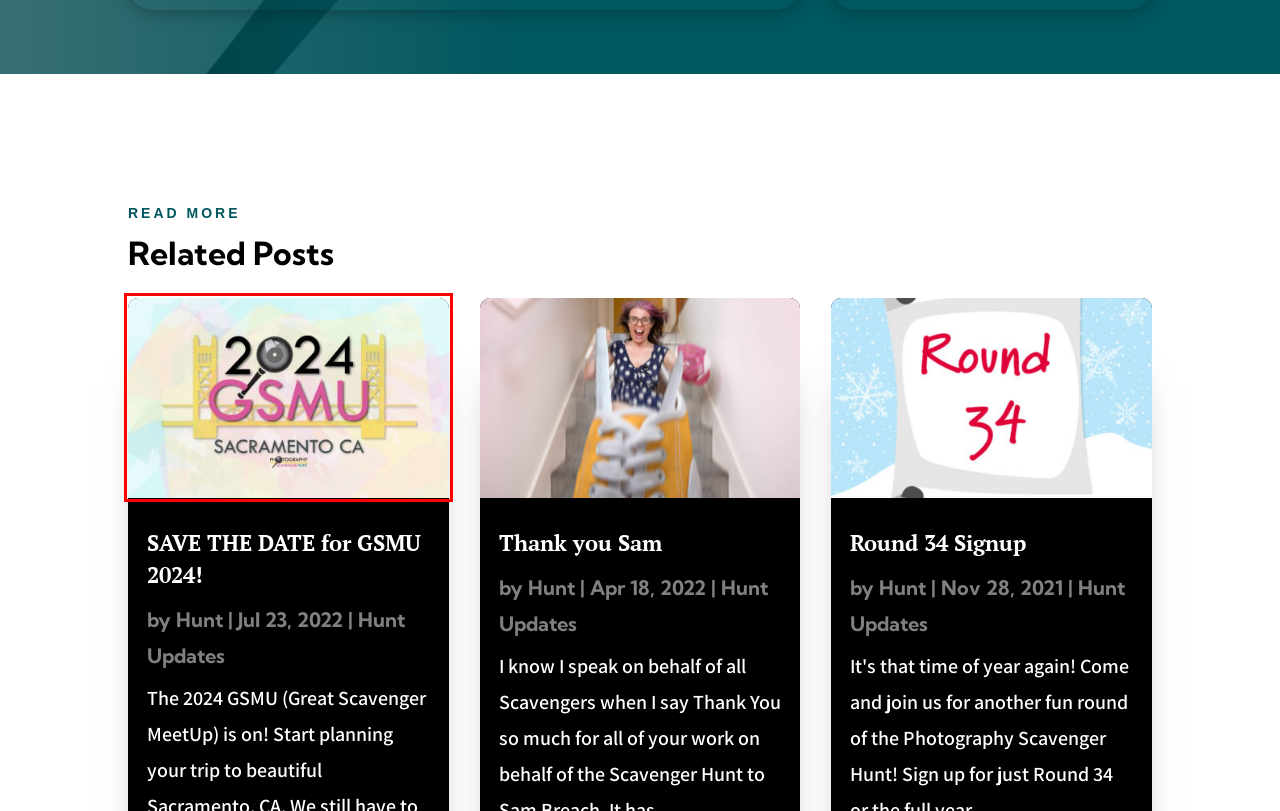You have a screenshot of a webpage with a red rectangle bounding box around a UI element. Choose the best description that matches the new page after clicking the element within the bounding box. The candidate descriptions are:
A. SWAG • Photography Scavenger Hunt
B. Thank you Sam • Photography Scavenger Hunt
C. Privacy Policy • Photography Scavenger Hunt
D. The Scavenger Scoop • Photography Scavenger Hunt
E. Round 34 Signup • Photography Scavenger Hunt
F. SAVE THE DATE for GSMU 2024! • Photography Scavenger Hunt
G. Scavenger Hunt Signups • Photography Scavenger Hunt
H. The Photography Scavenger Hunt • Photography Scavenger Hunt

F